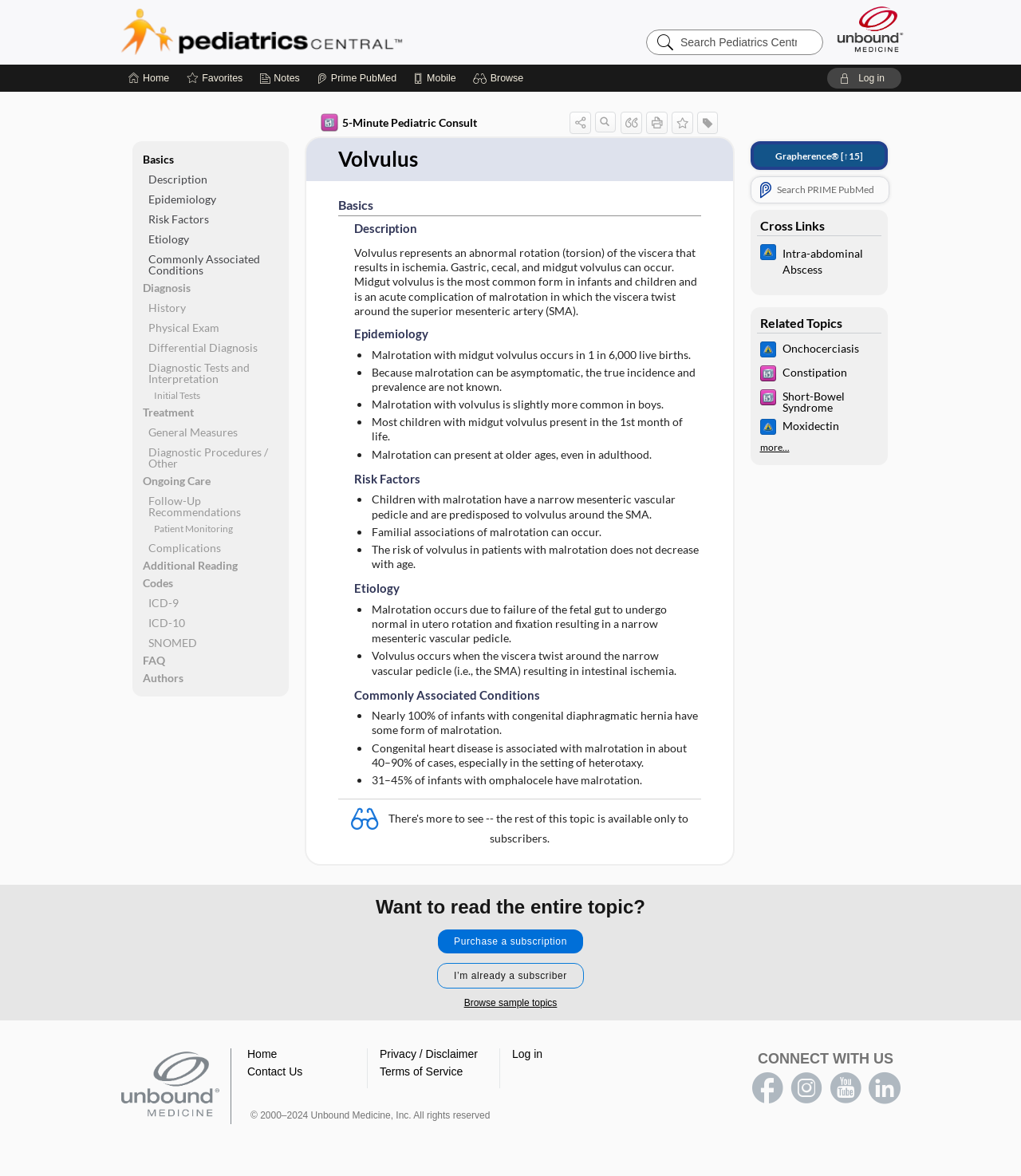Given the webpage screenshot, identify the bounding box of the UI element that matches this description: "parent_node: Search Pediatrics Central value=""".

[0.633, 0.025, 0.664, 0.047]